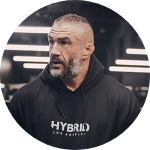What is the man's hair style?
Please provide a comprehensive answer to the question based on the webpage screenshot.

The man has short hair, which is mentioned in the caption as part of his overall appearance, along with his closely cropped beard, that exudes an aura of strength and determination.